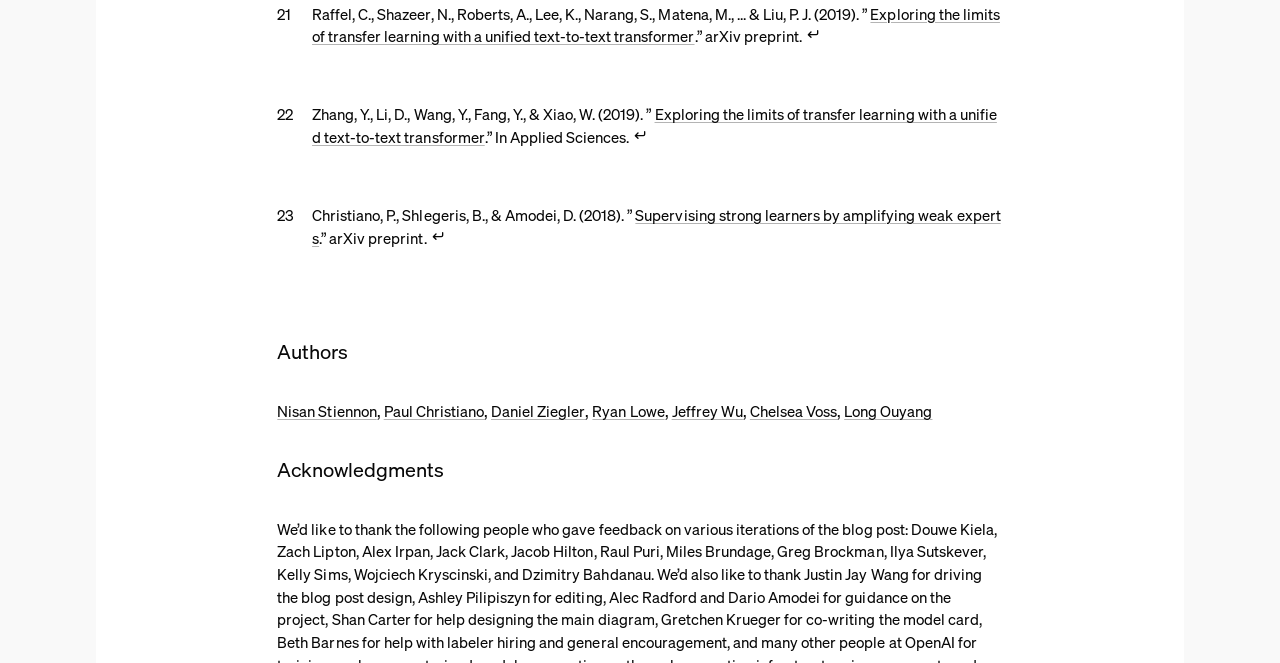Identify the bounding box of the UI component described as: "For Teams".

[0.246, 0.683, 0.299, 0.718]